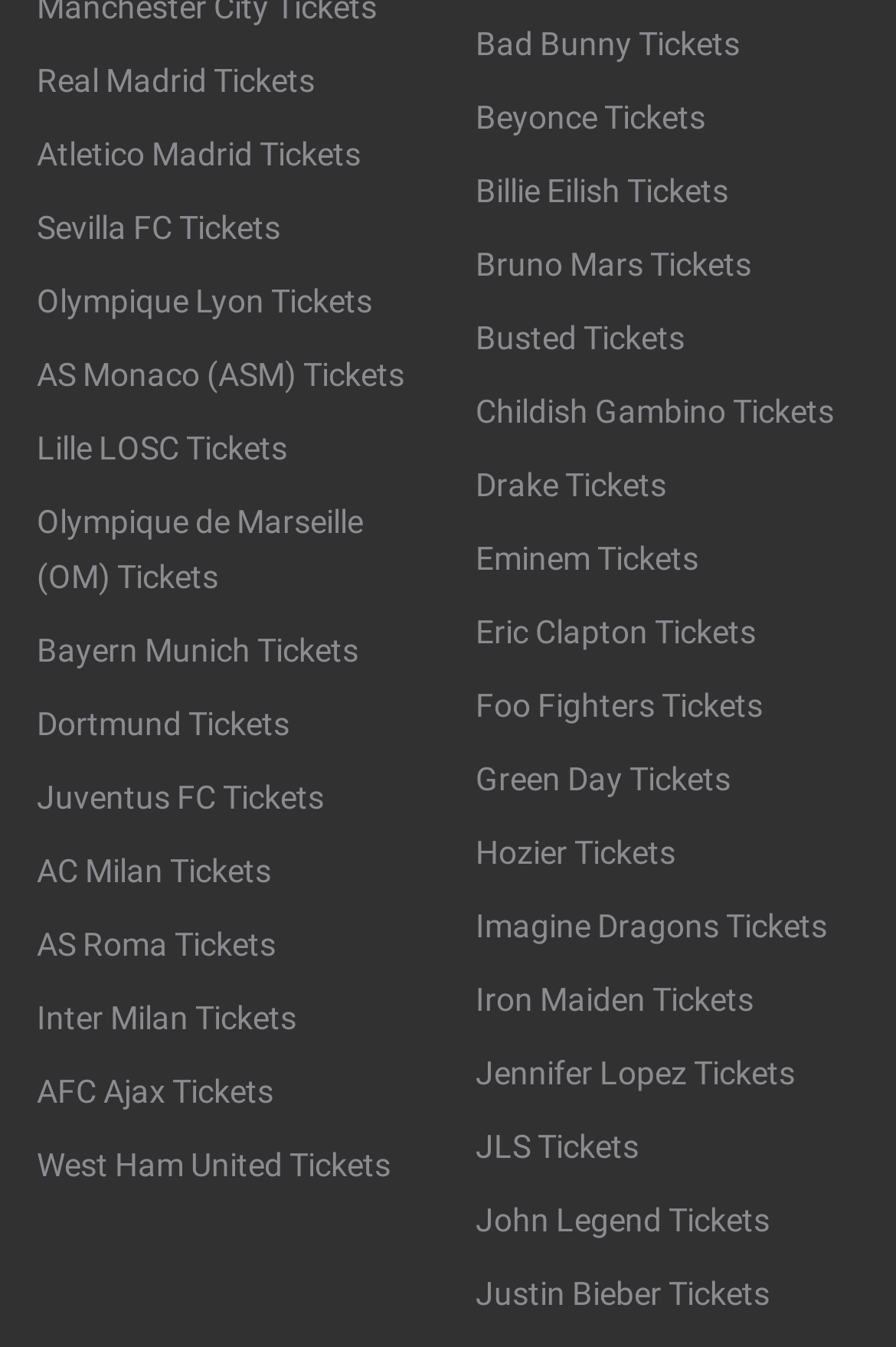Please provide a detailed answer to the question below based on the screenshot: 
How many football teams are listed?

I counted the number of links related to football teams, starting from 'Real Madrid Tickets' to 'West Ham United Tickets', and found 15 teams listed.